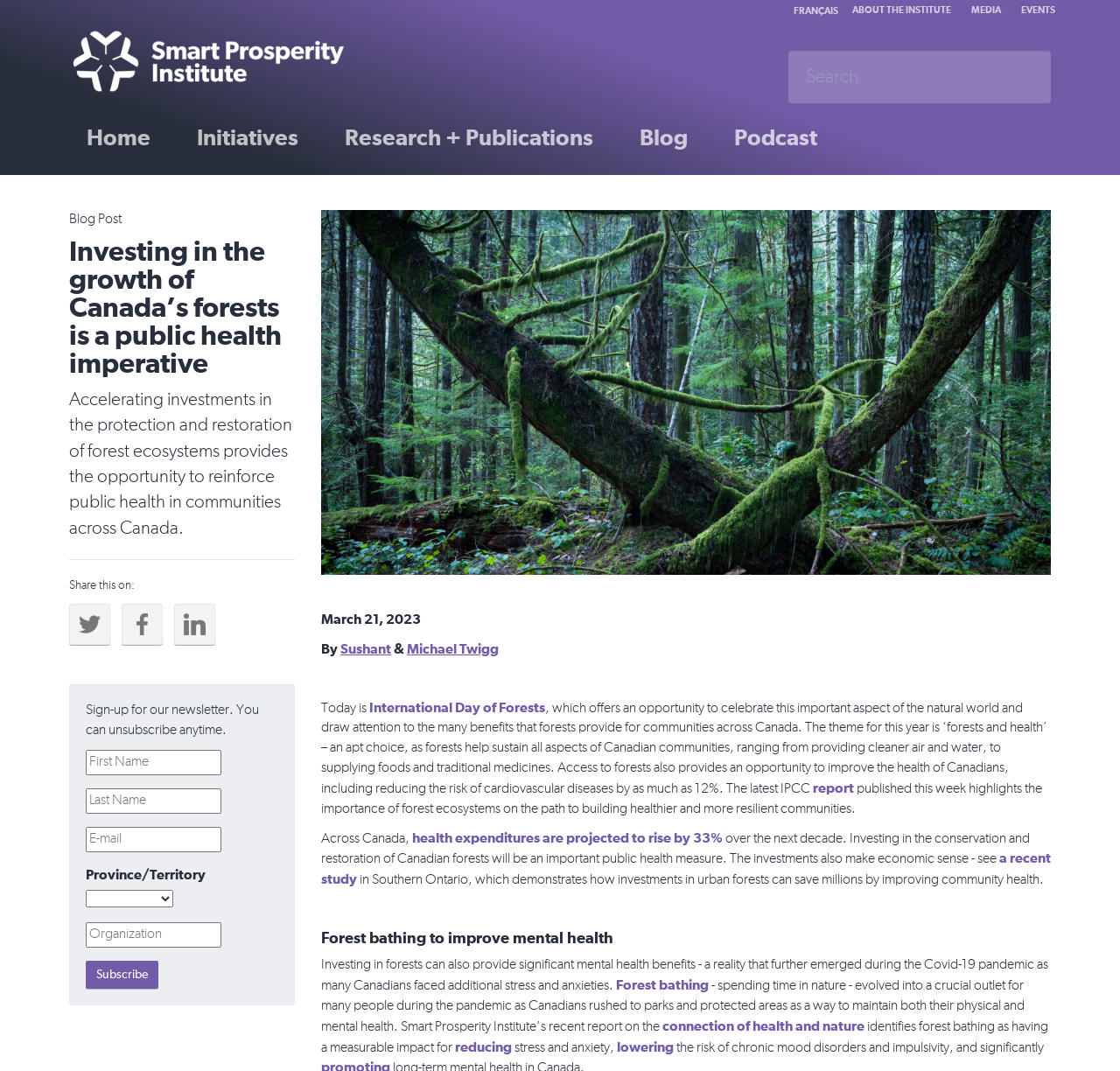Bounding box coordinates must be specified in the format (top-left x, top-left y, bottom-right x, bottom-right y). All values should be floating point numbers between 0 and 1. What are the bounding box coordinates of the UI element described as: name="LNAME" placeholder="Last Name"

[0.077, 0.736, 0.198, 0.76]